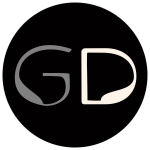Create an exhaustive description of the image.

The image features a stylish logo consisting of the letters "G" and "D" intertwined, set against a simple black circular background. The "G" is rendered in a dark grey color, while the "D" is presented in a lighter, creamy hue, creating a contrast that draws the eye. This logo likely represents a brand or service associated with the name "GREAT DANE," which suggests it may be linked to video production services offered in Santa Cruz and the broader San Francisco Bay Area. The overall design is modern and elegant, reflecting a professional aesthetic suitable for a creative and commercial video production context.